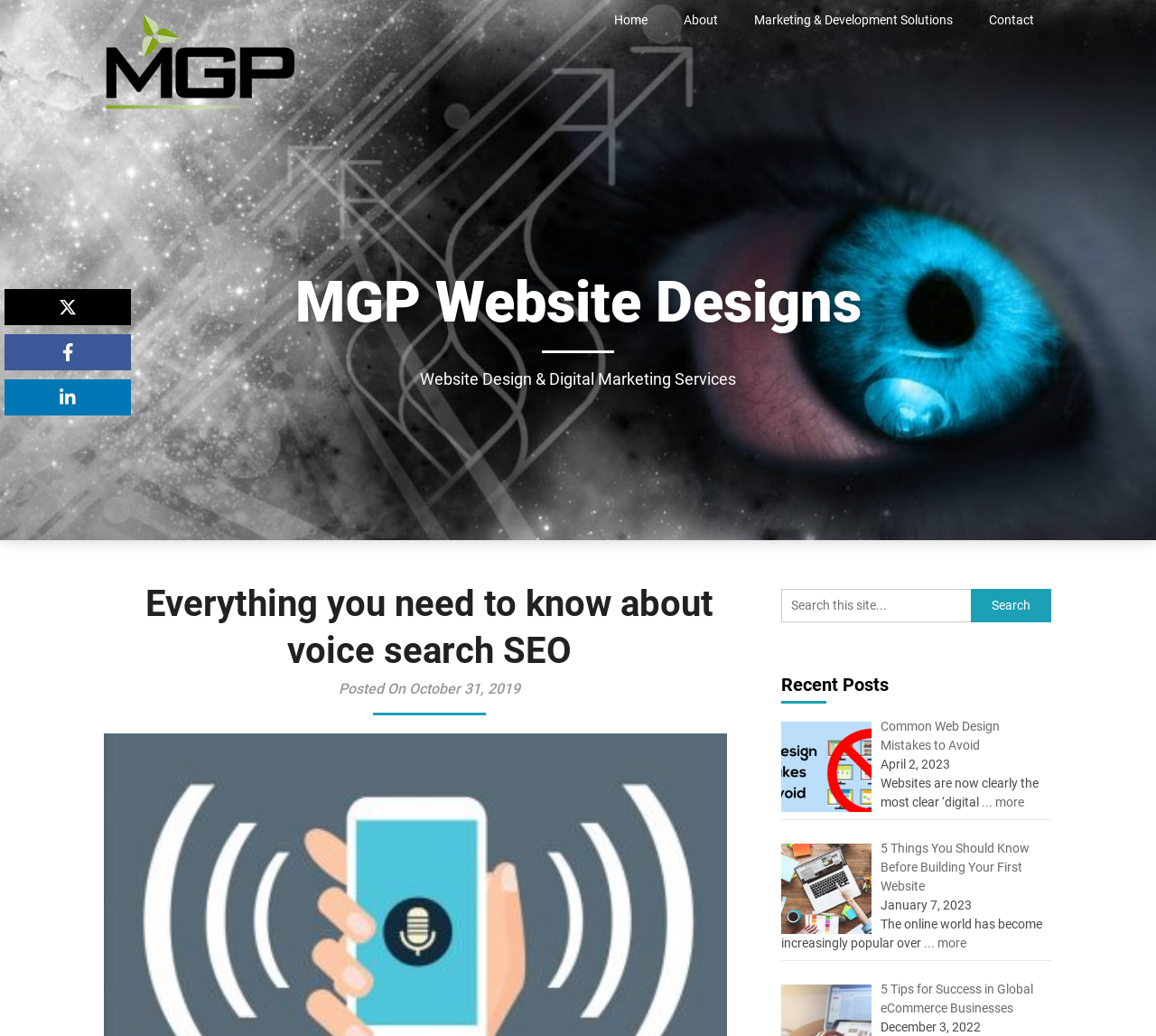Please identify the bounding box coordinates of the element's region that needs to be clicked to fulfill the following instruction: "Check the 'Recent Posts' section". The bounding box coordinates should consist of four float numbers between 0 and 1, i.e., [left, top, right, bottom].

[0.676, 0.643, 0.91, 0.687]